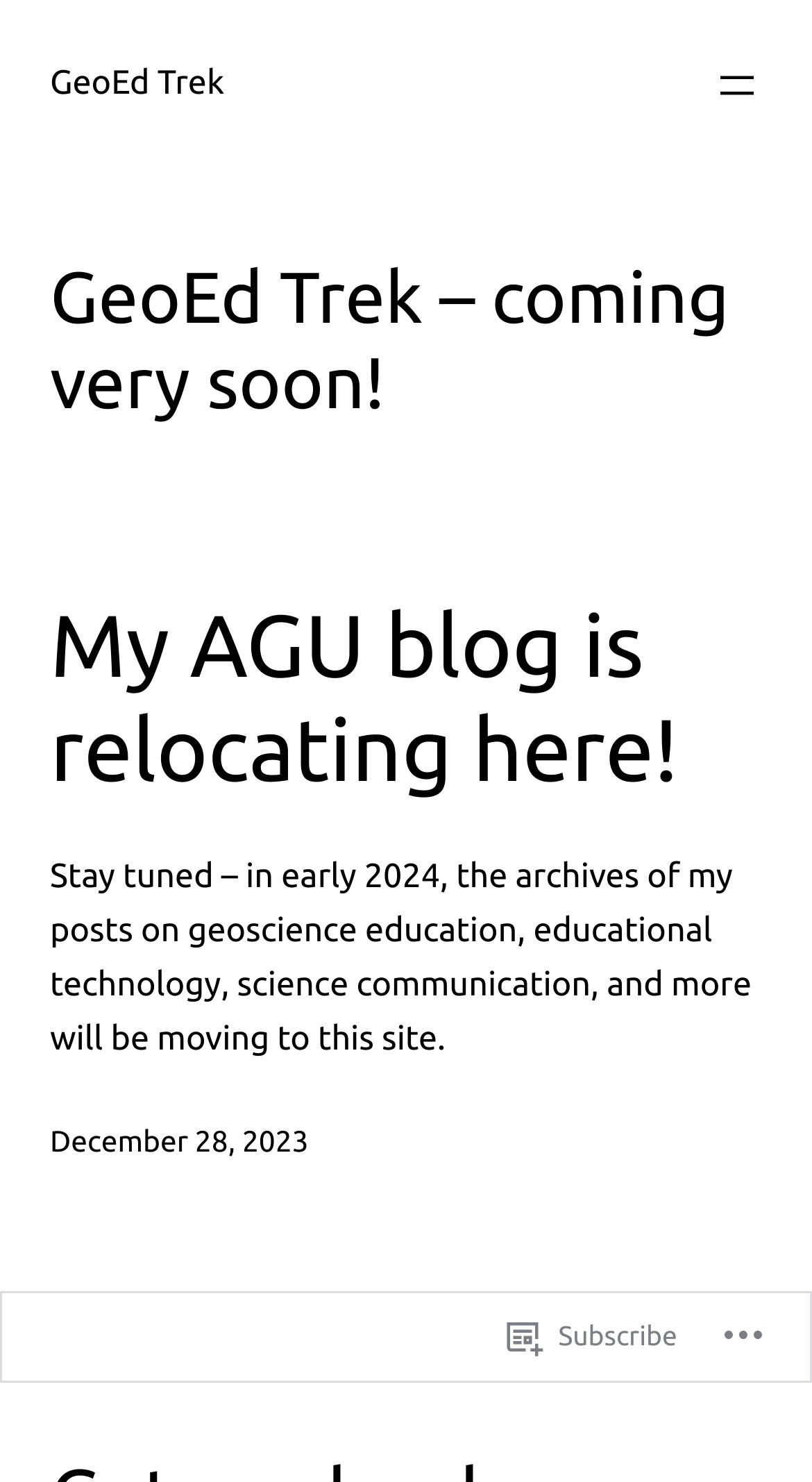Provide a thorough description of the webpage's content and layout.

The webpage is titled "GeoEd Trek – A journey into geoscience education and science communication". At the top left, there is a link to "GeoEd Trek". To the right of this link, a button labeled "Open menu" is positioned. 

Below the top section, a heading announces that "GeoEd Trek – coming very soon!" is displayed prominently. Underneath this heading, another heading reads "My AGU blog is relocating here!", which is also a clickable link. 

Further down, a paragraph of text informs visitors to "Stay tuned – in early 2024, the archives of my posts on geoscience education, educational technology, science communication, and more will be moving to this site." 

Adjacent to this text, a timestamp is displayed, showing the date "December 28, 2023". 

At the bottom of the page, a "Subscribe" link is positioned, accompanied by a small image to its right. Another image is located at the bottom right corner of the page.